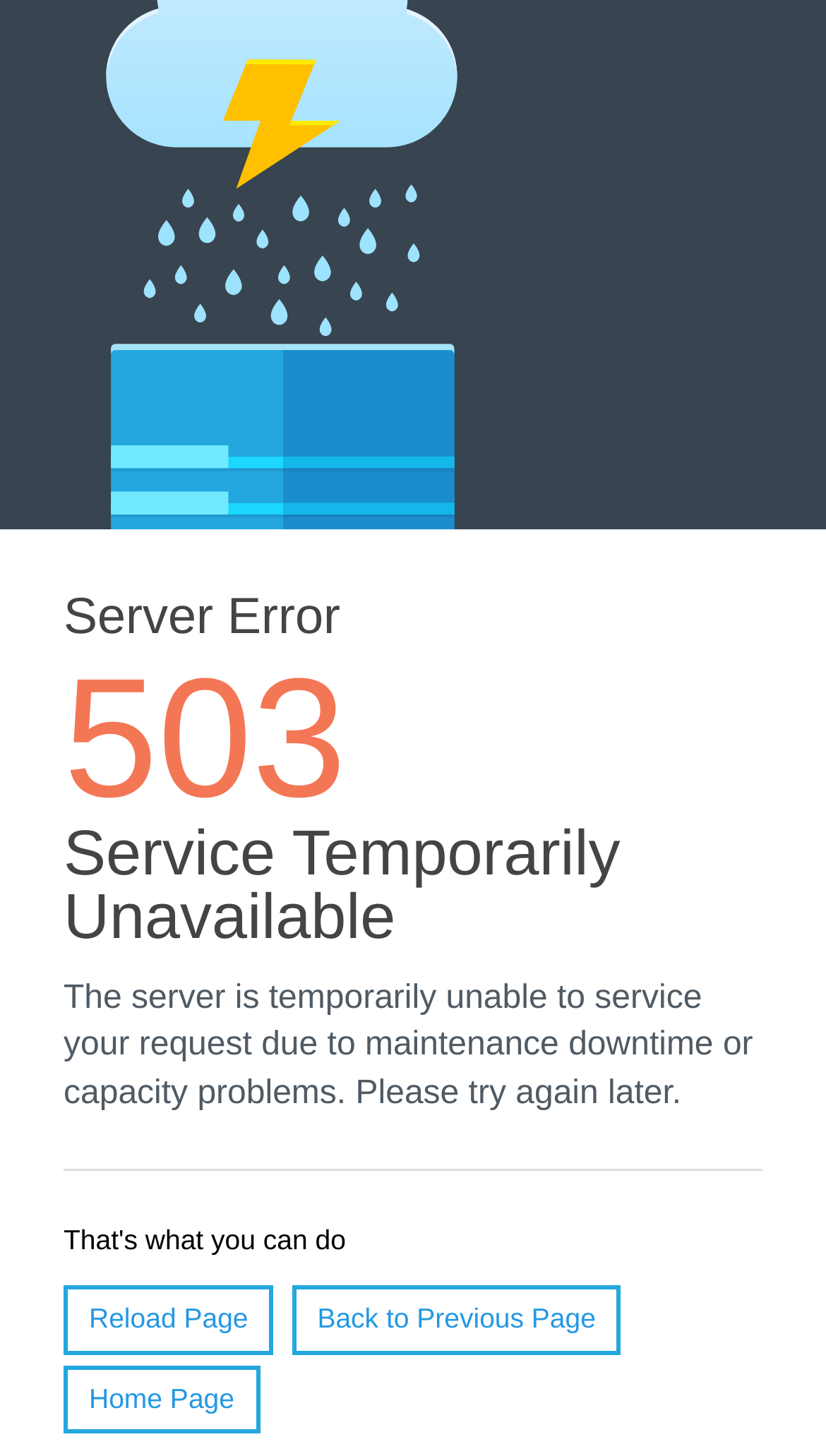Provide a short answer using a single word or phrase for the following question: 
What is the current status of the server?

Temporarily unavailable